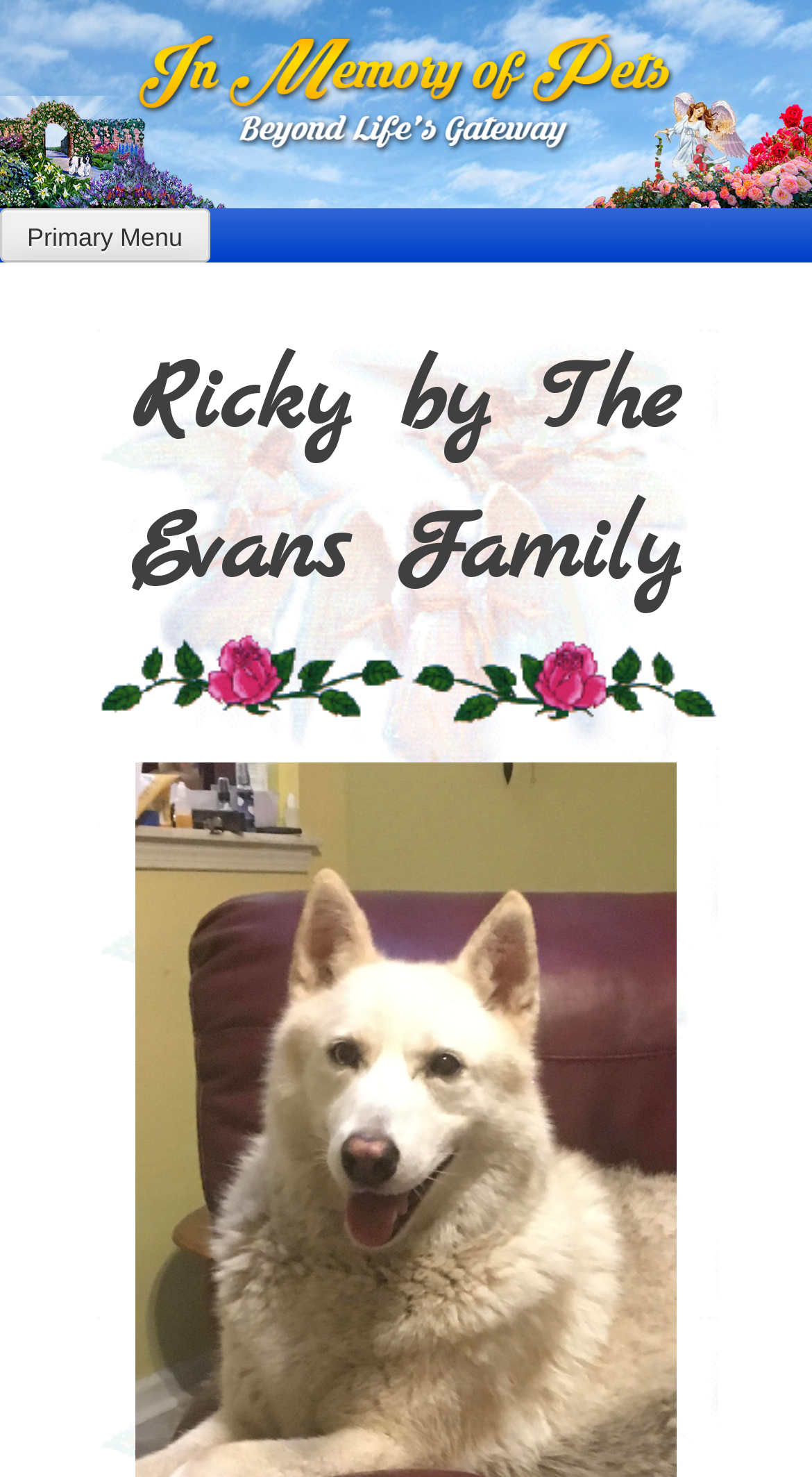What is the main heading of this webpage? Please extract and provide it.

Ricky by The Evans Family